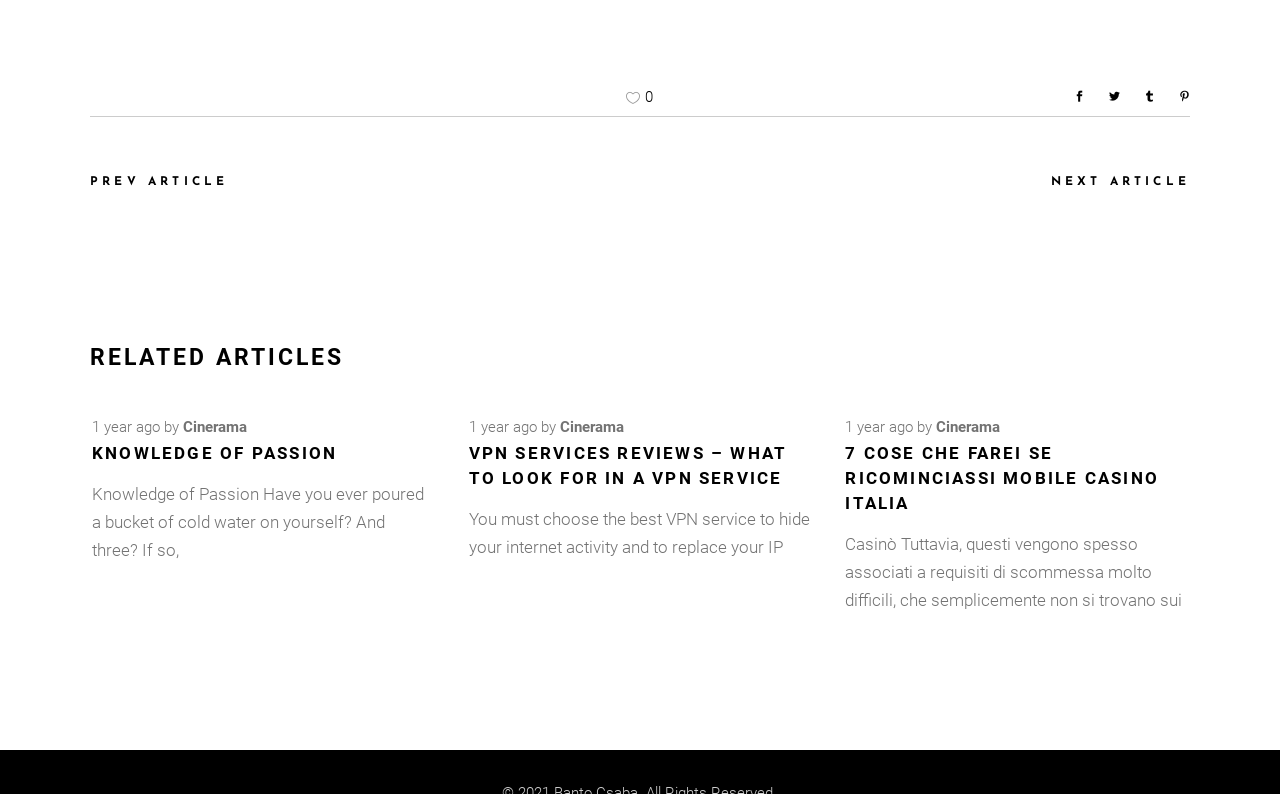Locate the bounding box coordinates of the element that needs to be clicked to carry out the instruction: "Click on the 'KNOWLEDGE OF PASSION' link". The coordinates should be given as four float numbers ranging from 0 to 1, i.e., [left, top, right, bottom].

[0.072, 0.558, 0.263, 0.583]